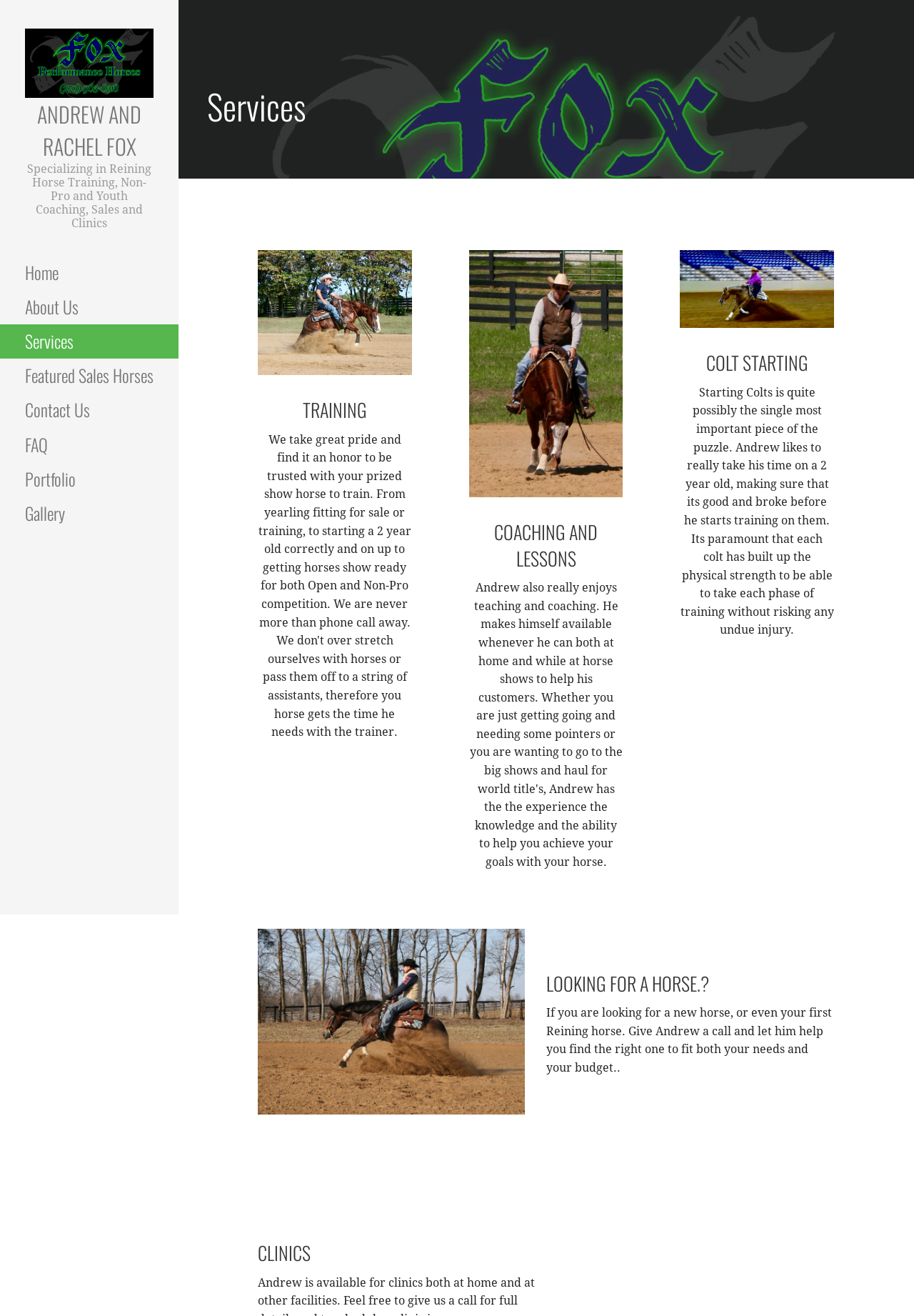Please identify the bounding box coordinates of the area I need to click to accomplish the following instruction: "View the 'TRAINING' services".

[0.282, 0.302, 0.451, 0.327]